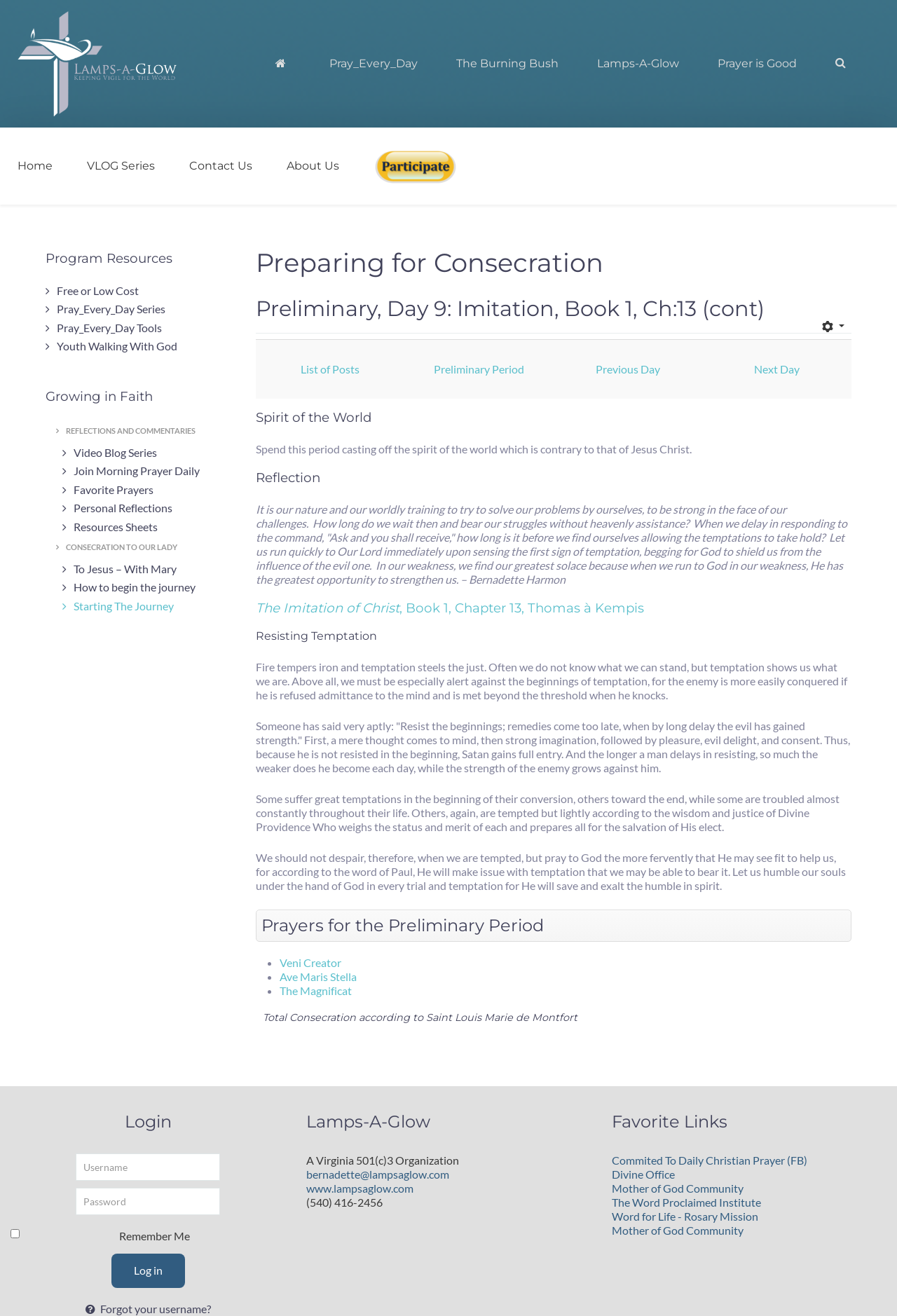Using the provided description: "Lamps-A-Glow", find the bounding box coordinates of the corresponding UI element. The output should be four float numbers between 0 and 1, in the format [left, top, right, bottom].

[0.66, 0.041, 0.763, 0.056]